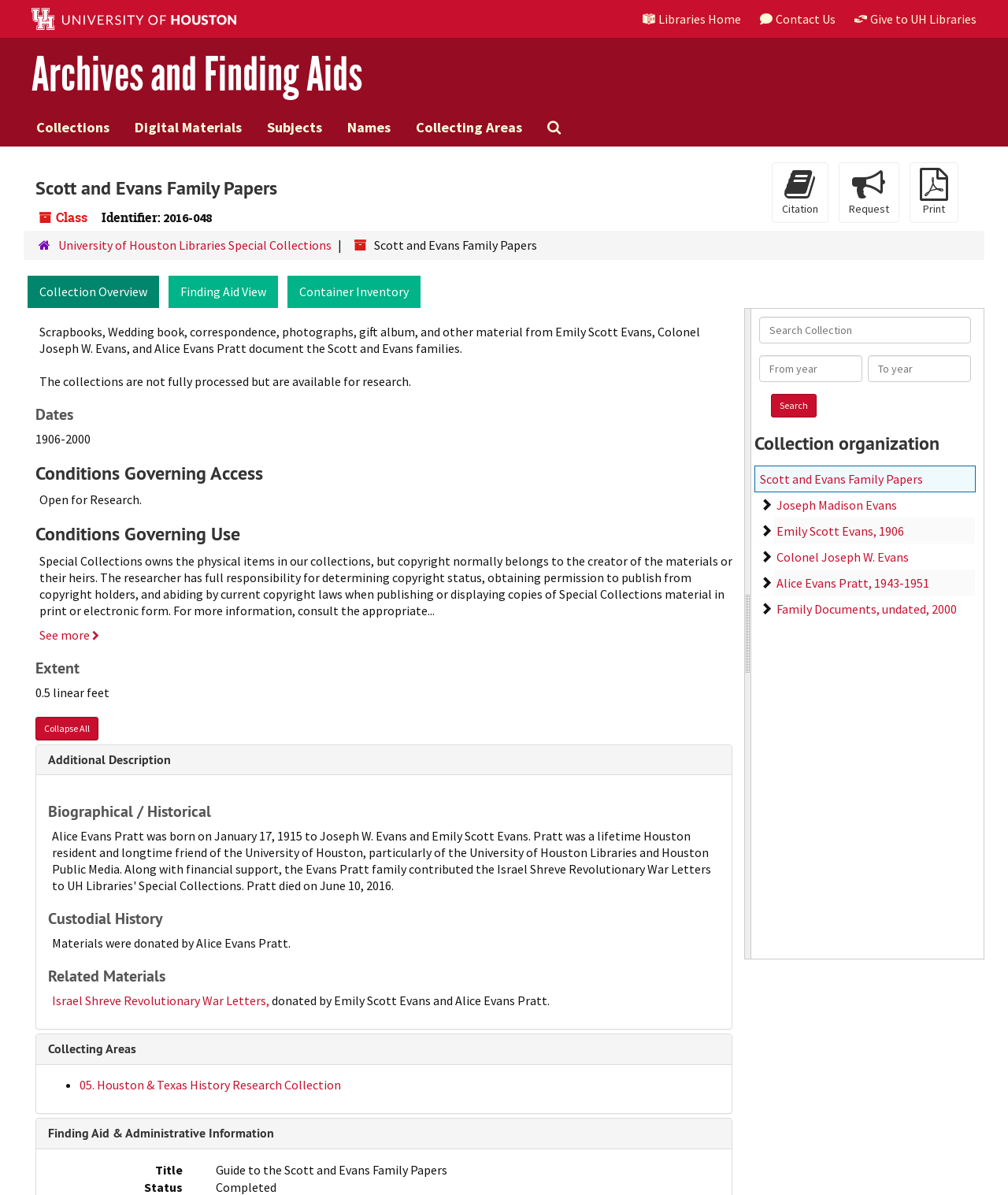Summarize the webpage in an elaborate manner.

The webpage is about the Scott and Evans Family Papers collection at the University of Houston Libraries. At the top left corner, there is a University of Houston logo, and next to it, there are three buttons: "Libraries Home", "Contact Us", and "Give to UH Libraries". Below these buttons, there is a heading "Archives and Finding Aids" with a link to the same title.

On the top navigation bar, there are seven links: "Collections", "Digital Materials", "Subjects", "Names", "Collecting Areas", and "Search The Archives". Below the navigation bar, there is a heading "Scott and Evans Family Papers" with a brief description of the collection.

The main content of the webpage is divided into several sections. The first section provides an overview of the collection, including the identifier, dates, and extent of the collection. The second section describes the conditions governing access and use of the collection. The third section provides additional information about the collection, including biographical and historical notes, custodial history, and related materials.

On the right side of the webpage, there is a search box with three text fields: "Search Collection", "From year", and "To year". Below the search box, there is a button "Search". There is also a section titled "Collection organization" with links to the collection's organization and individuals related to the collection, including Joseph Madison Evans, Emily Scott Evans, Colonel Joseph W. Evans, and Alice Evans Pratt.

Throughout the webpage, there are various links and buttons that allow users to navigate and explore the collection further.